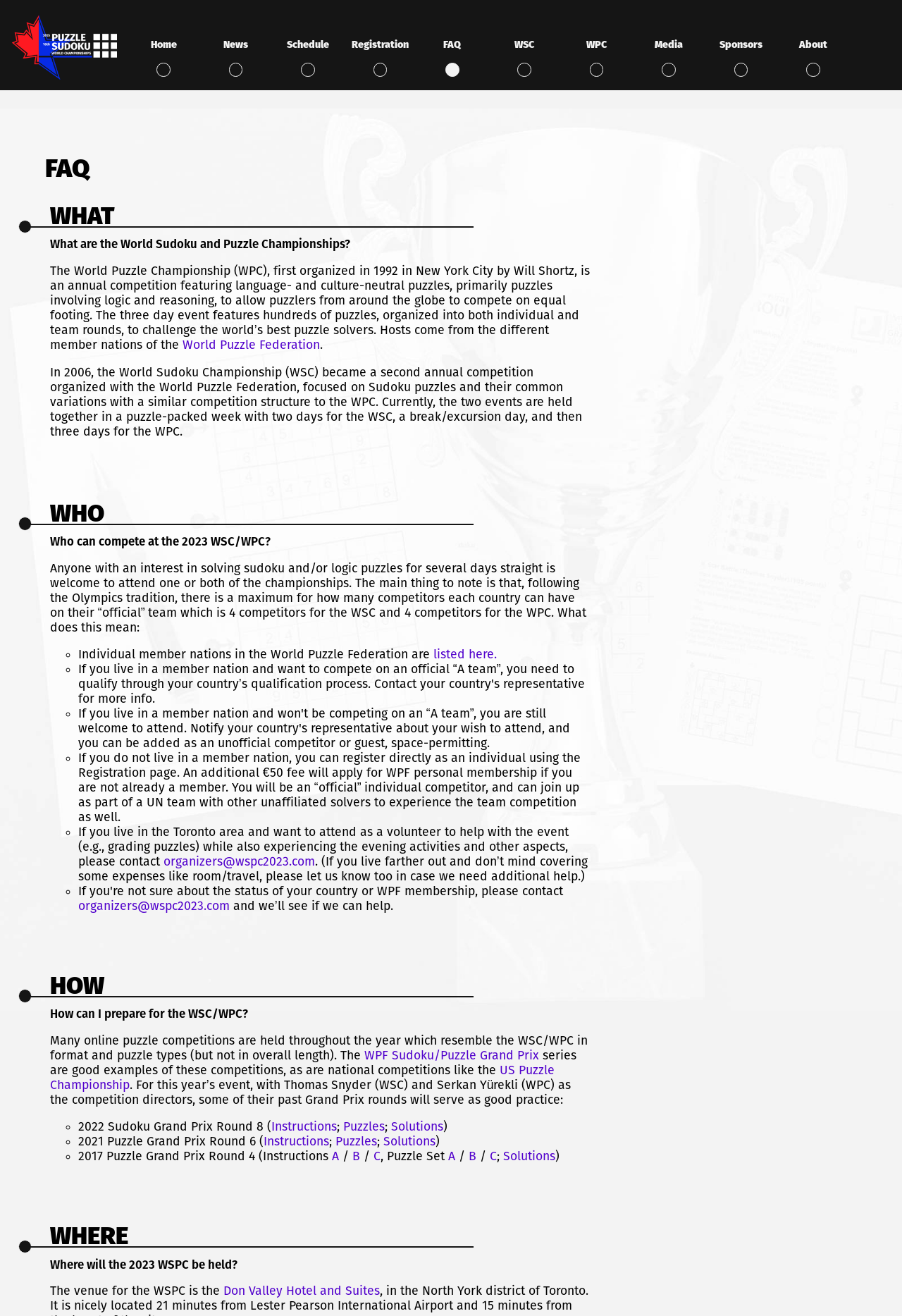Identify the bounding box coordinates for the element you need to click to achieve the following task: "Check the FAQ page". The coordinates must be four float values ranging from 0 to 1, formatted as [left, top, right, bottom].

[0.461, 0.022, 0.541, 0.06]